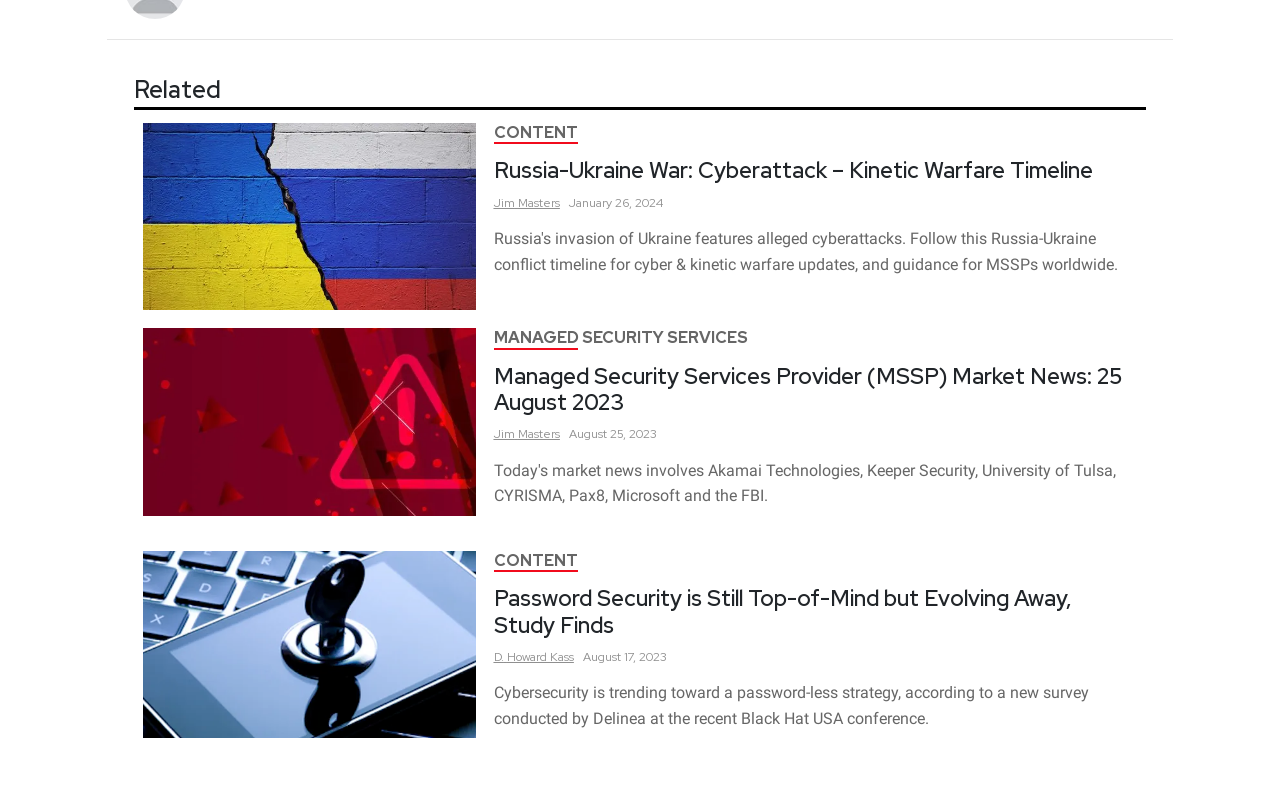Use a single word or phrase to respond to the question:
What is the format of the articles on this page?

News articles